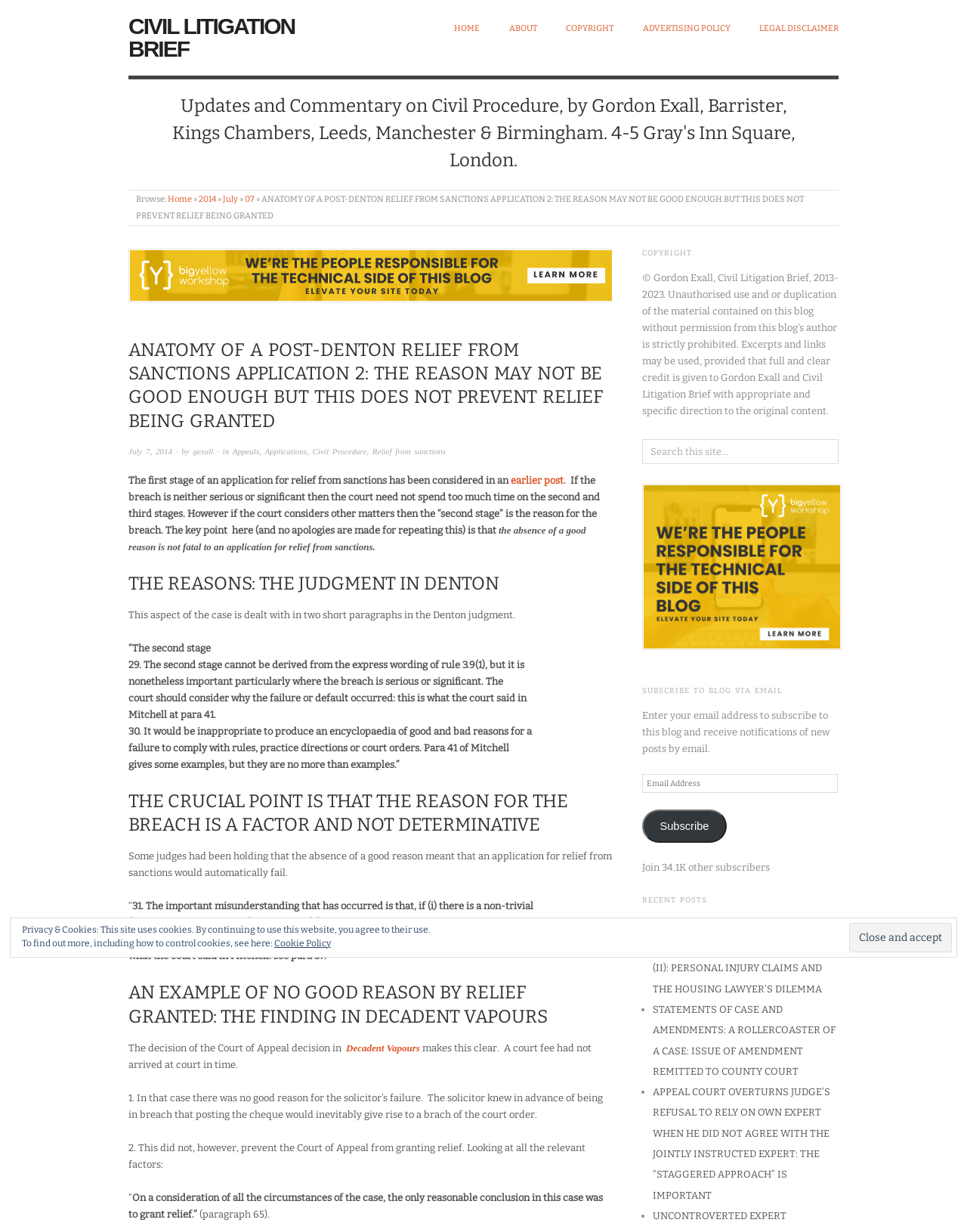What is the date of the post?
Examine the webpage screenshot and provide an in-depth answer to the question.

I found the answer by looking at the date mentioned at the top of the post, which says 'July 7, 2014', indicating that it is the date when the post was published.